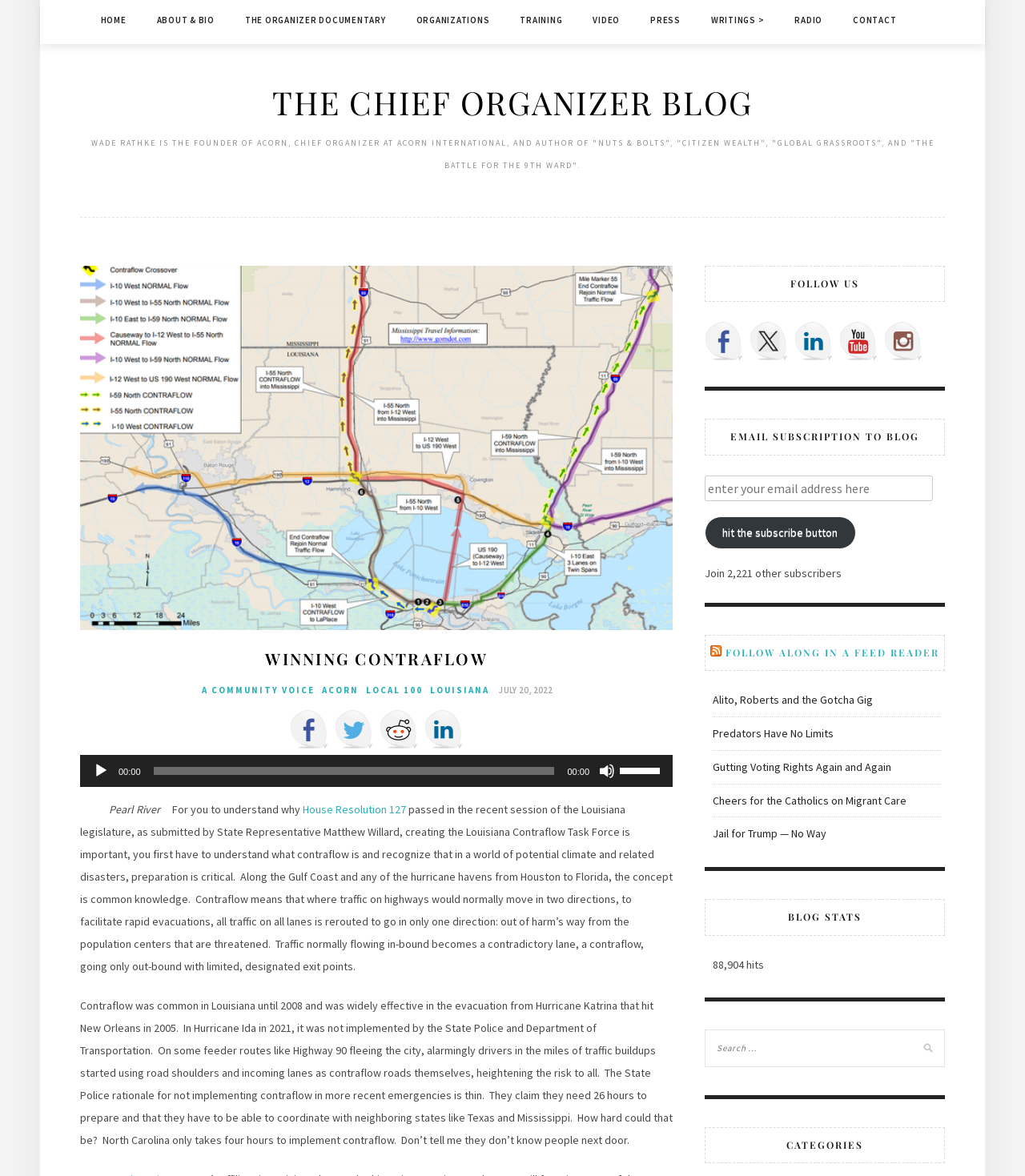Can you find the bounding box coordinates for the element that needs to be clicked to execute this instruction: "Follow on Facebook"? The coordinates should be given as four float numbers between 0 and 1, i.e., [left, top, right, bottom].

[0.688, 0.274, 0.725, 0.307]